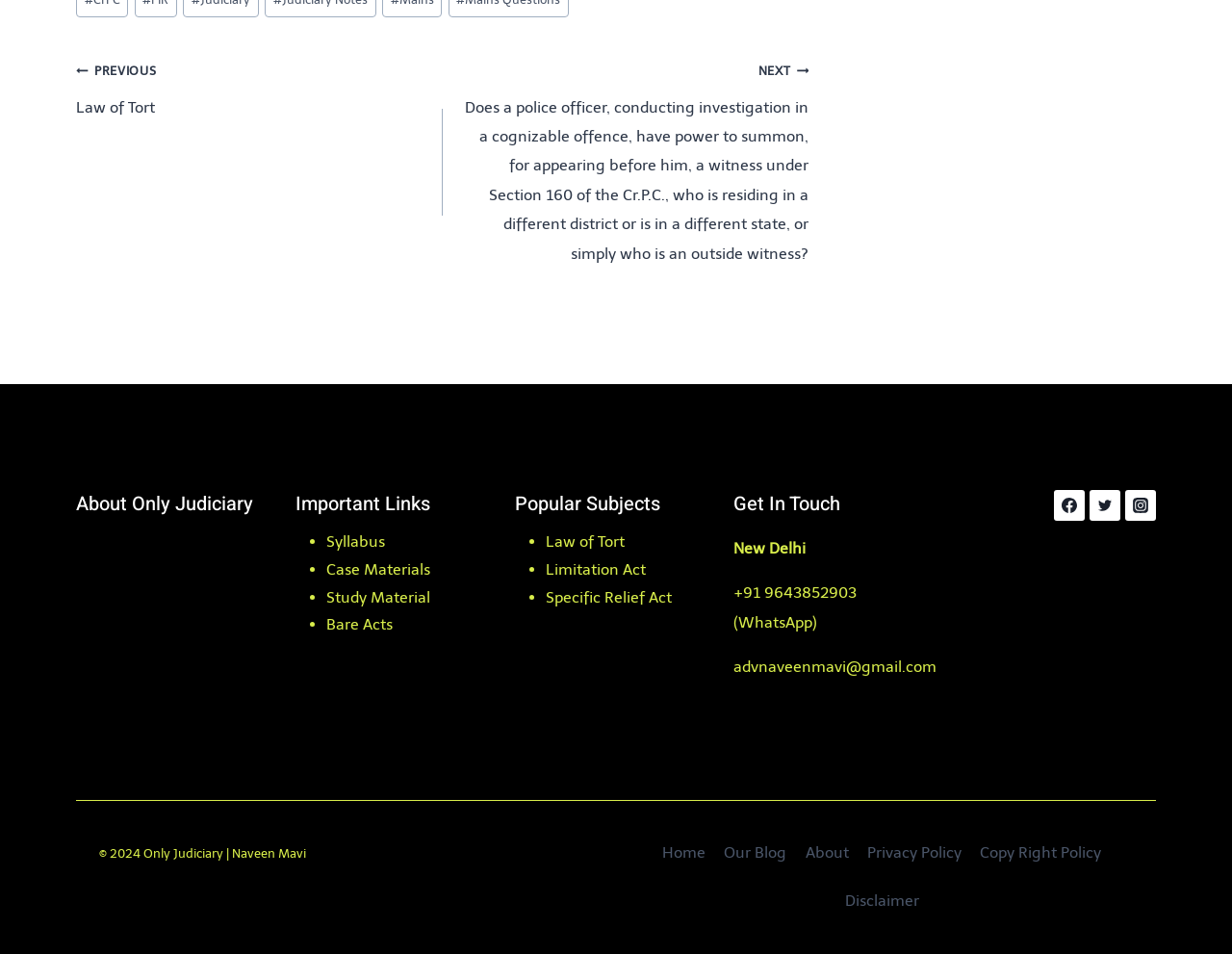How can I contact the website owner?
Look at the image and respond to the question as thoroughly as possible.

The contact information of the website owner can be found in the section 'Get In Touch' which is located at the bottom of the webpage. The contact information includes WhatsApp number, email address, and phone number.